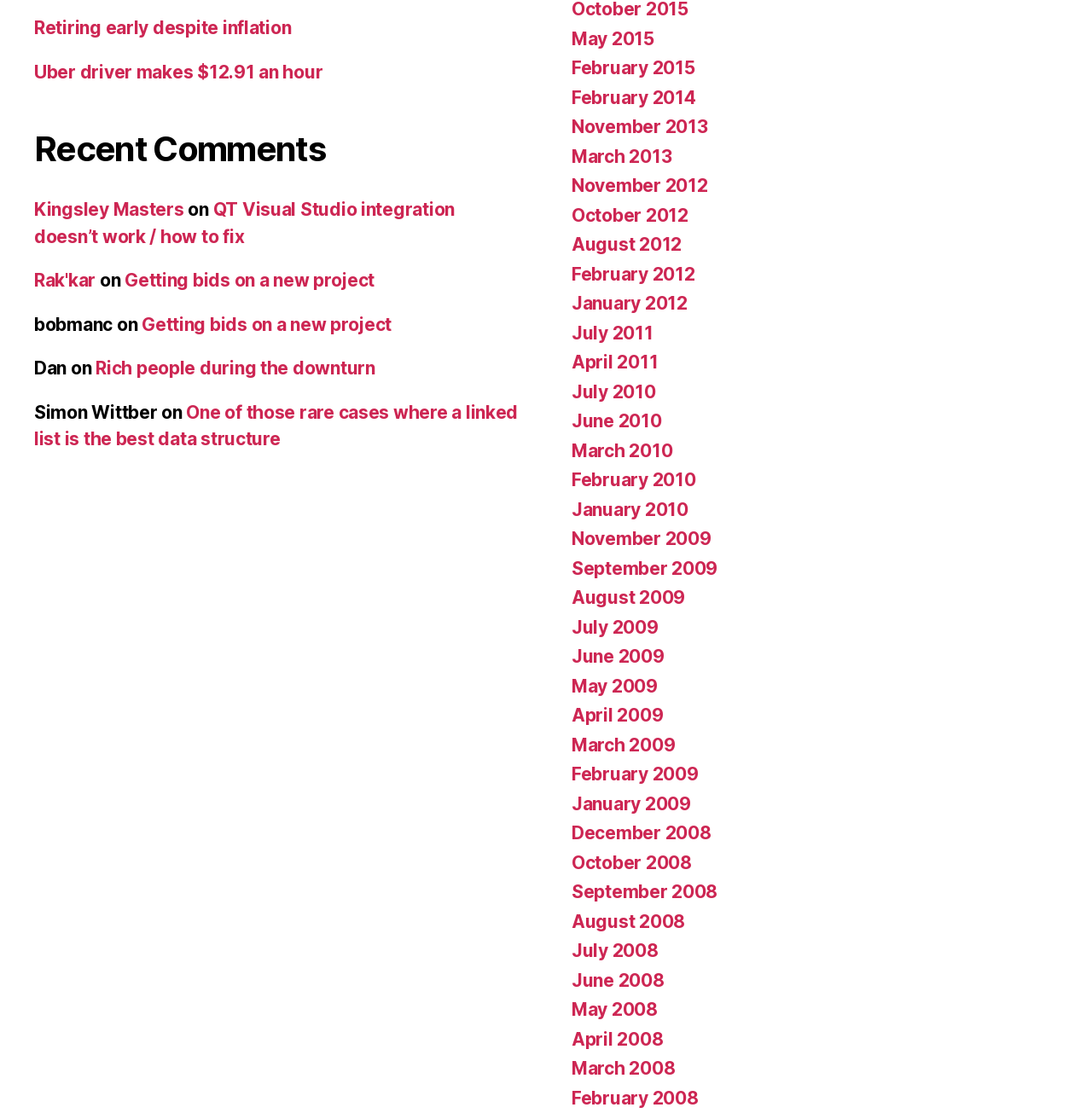Give a one-word or short phrase answer to the question: 
How are the recent comments organized on the webpage?

By username and topic